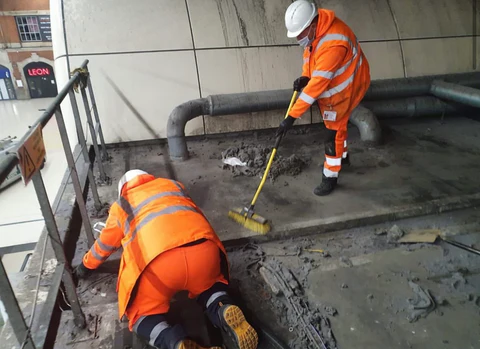What is the worker on their knees doing?
Answer with a single word or phrase by referring to the visual content.

Scrubbing the floor